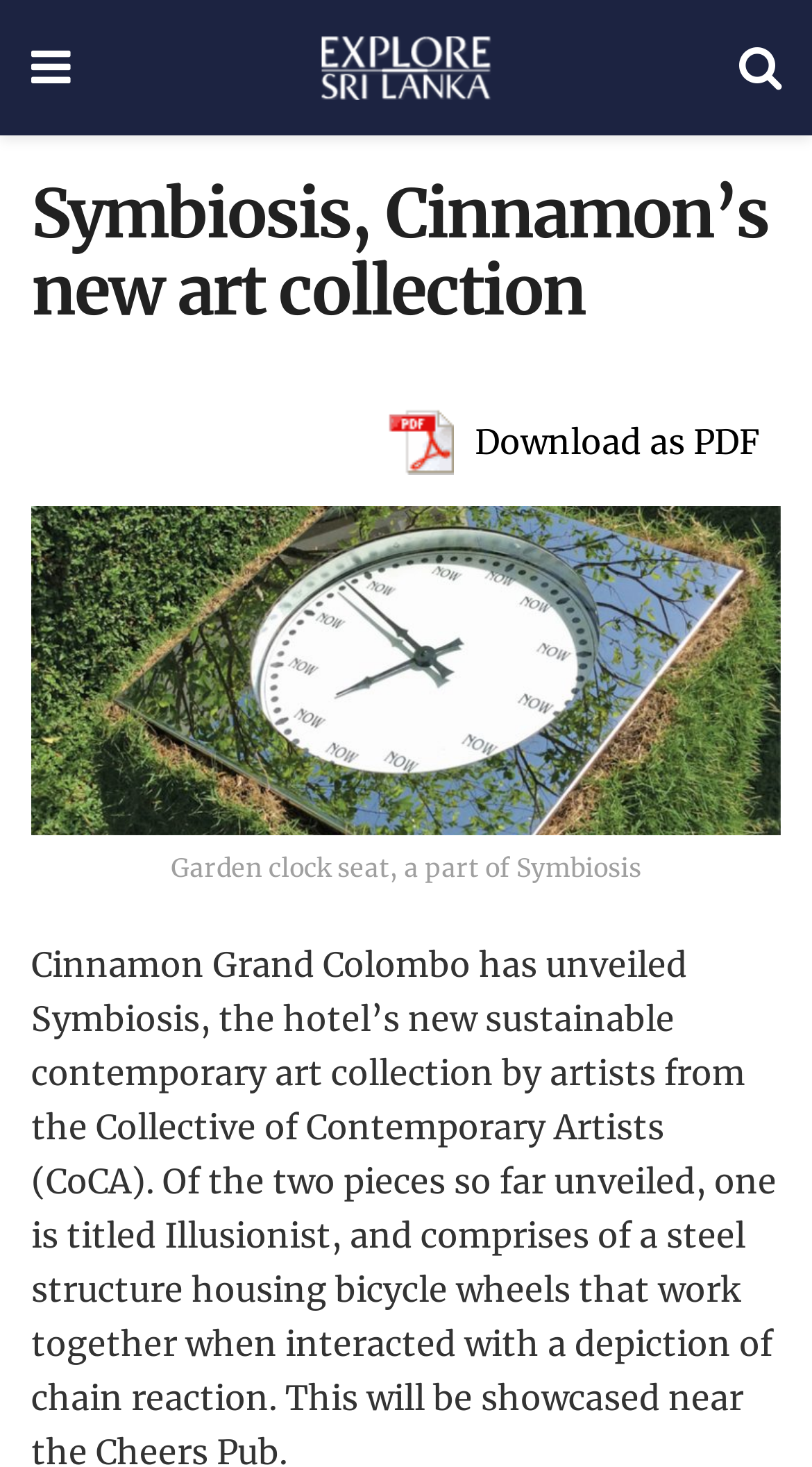With reference to the image, please provide a detailed answer to the following question: What is depicted in the figure?

The figure element has a figcaption with the text 'Garden clock seat, a part of Symbiosis', which suggests that the figure is an image of a garden clock seat that is part of the Symbiosis art collection.